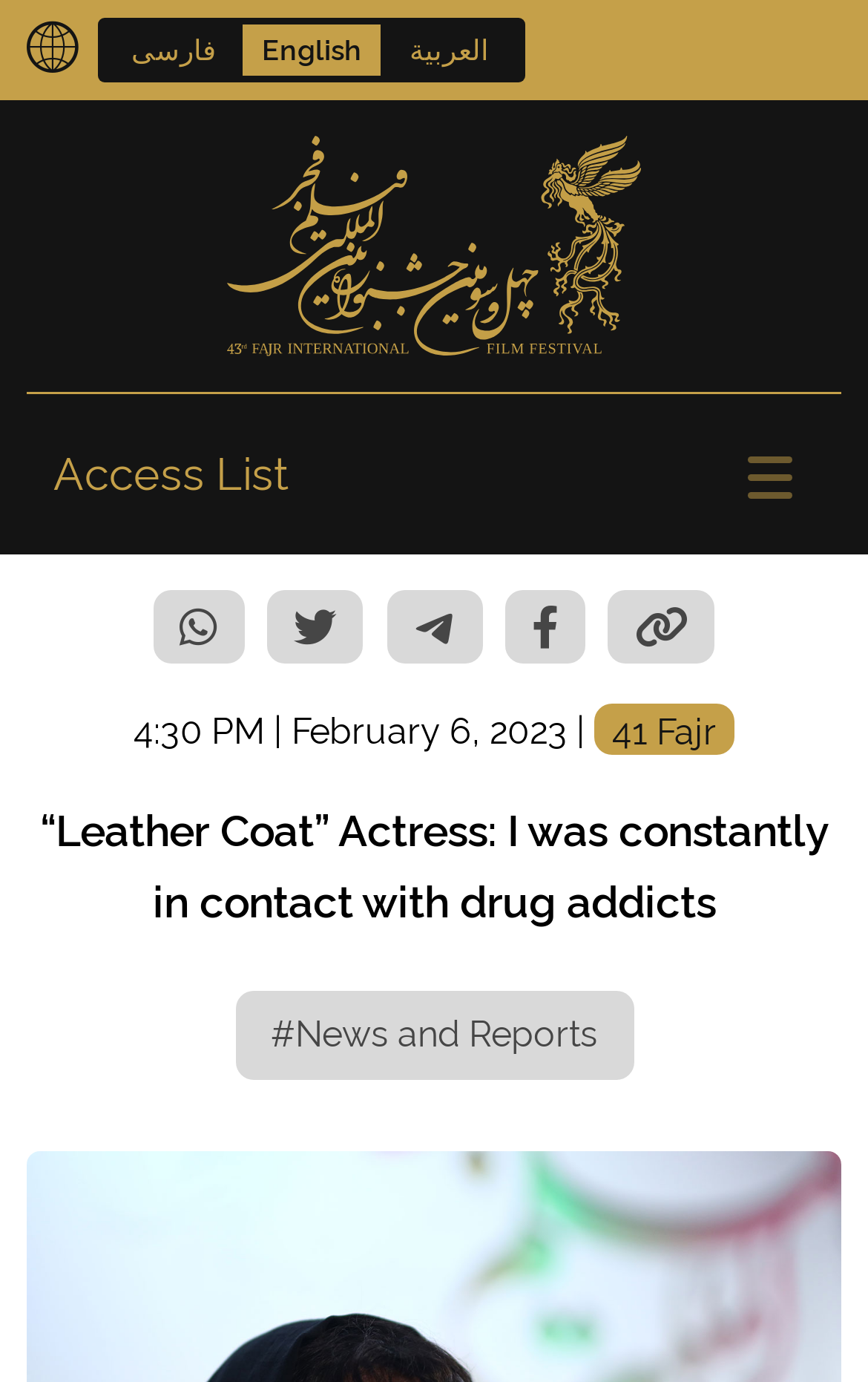What is the name of the film festival?
Please ensure your answer to the question is detailed and covers all necessary aspects.

I found the answer by looking at the image and link with the text 'Fajr Film Festival' on the top left side of the webpage.